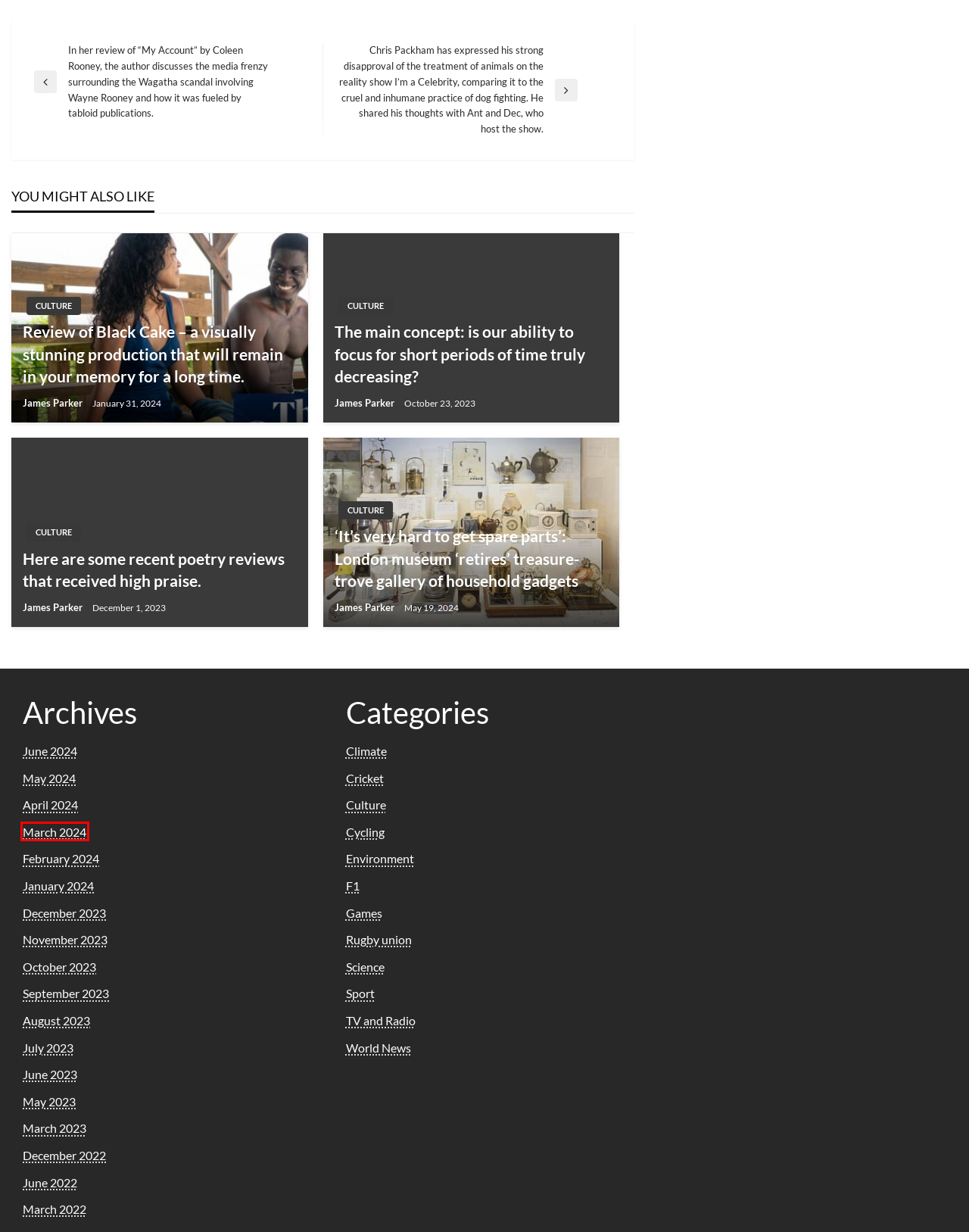You are given a screenshot of a webpage with a red rectangle bounding box around a UI element. Select the webpage description that best matches the new webpage after clicking the element in the bounding box. Here are the candidates:
A. Games Archives - DailyDispatchOnline
B. March 2024 - DailyDispatchOnline
C. August 2023 - DailyDispatchOnline
D. February 2024 - DailyDispatchOnline
E. Science Archives - DailyDispatchOnline
F. December 2023 - DailyDispatchOnline
G. June 2023 - DailyDispatchOnline
H. May 2023 - DailyDispatchOnline

B